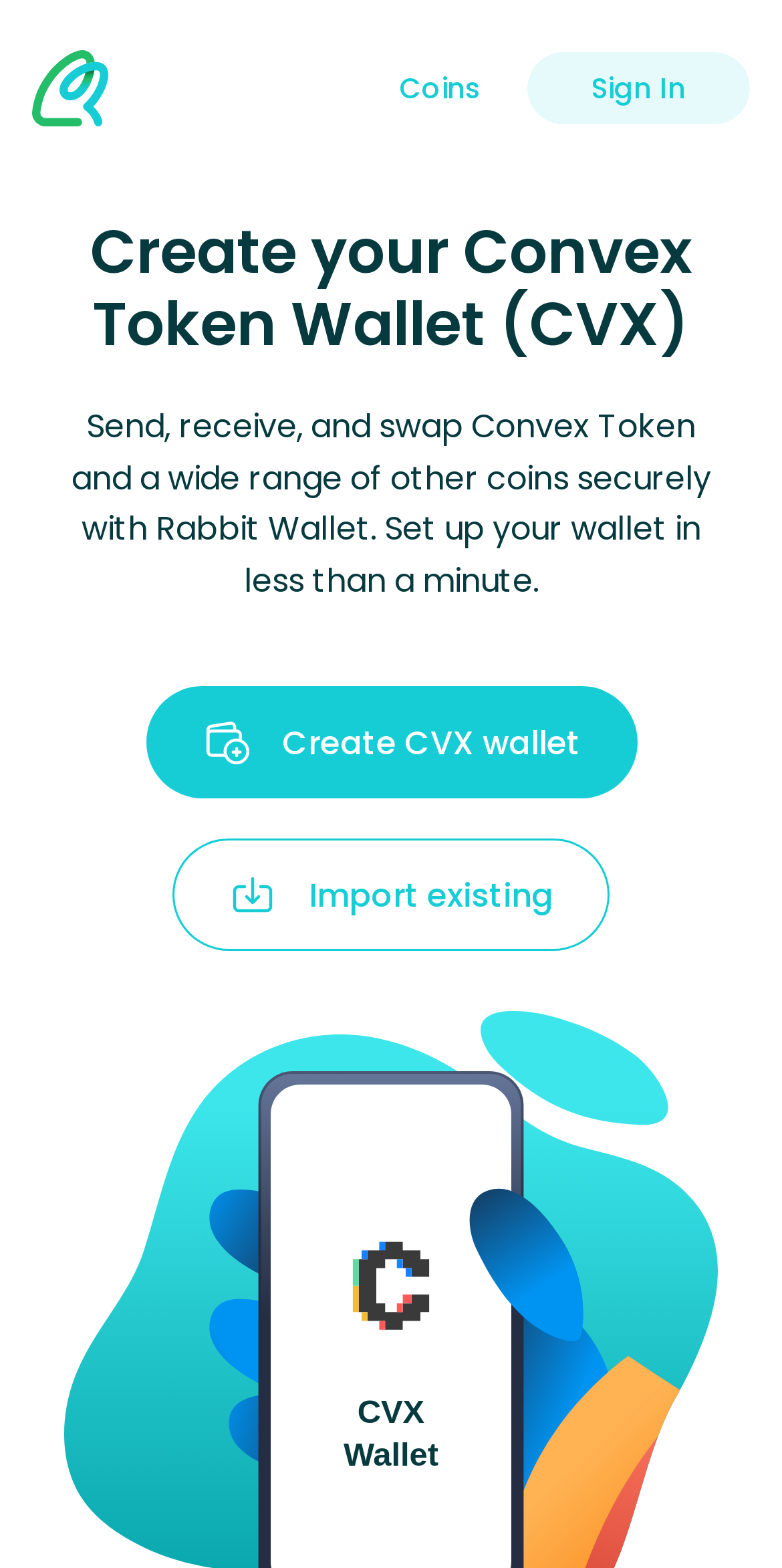How long does it take to set up a wallet with Rabbit?
Please provide a detailed and thorough answer to the question.

I read the StaticText element that says 'Set up your wallet in less than a minute.' and understood that it takes less than a minute to set up a wallet with Rabbit.